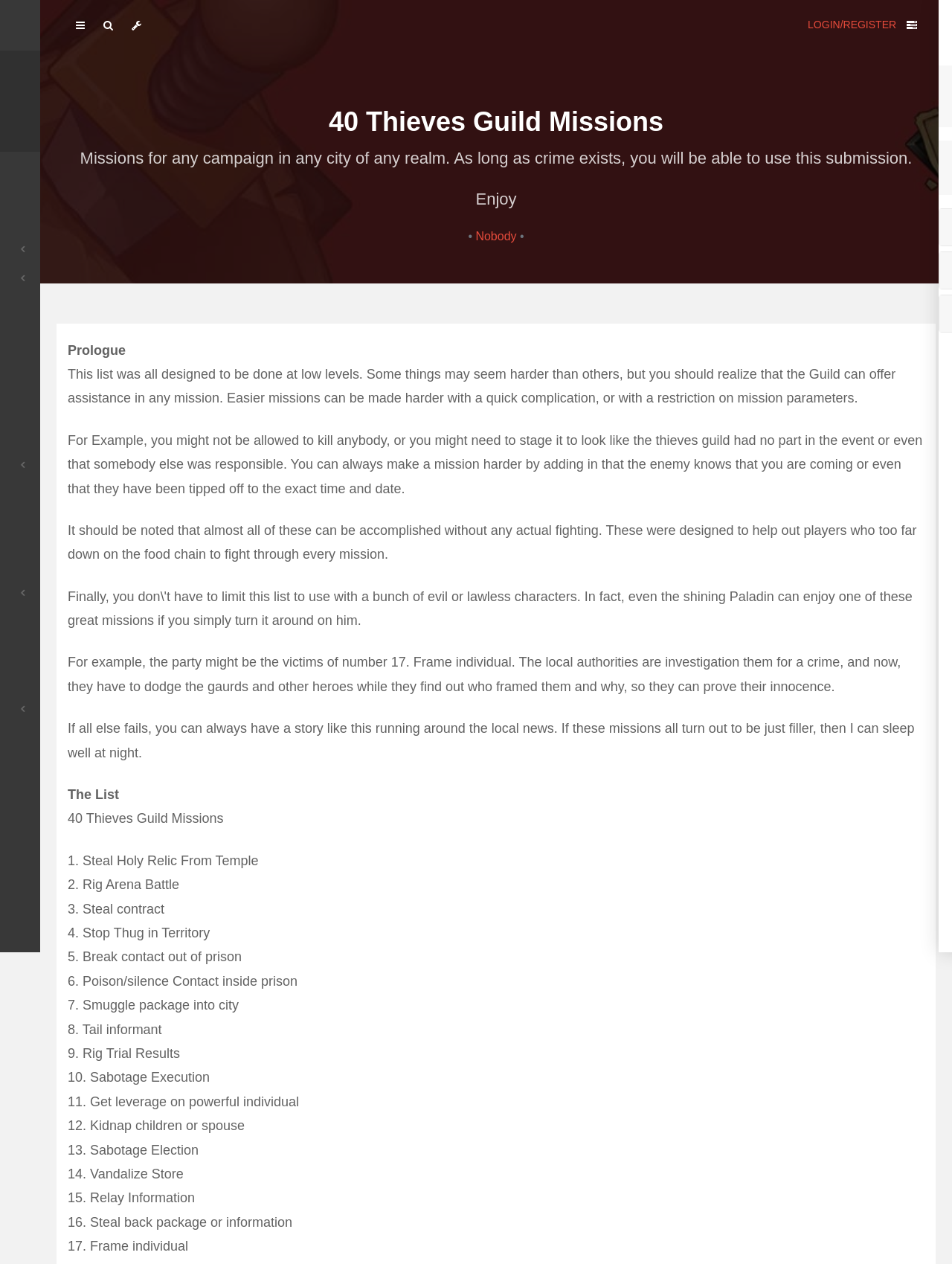Please find the bounding box coordinates of the section that needs to be clicked to achieve this instruction: "Click on the 'Create' button".

[0.0, 0.357, 0.18, 0.38]